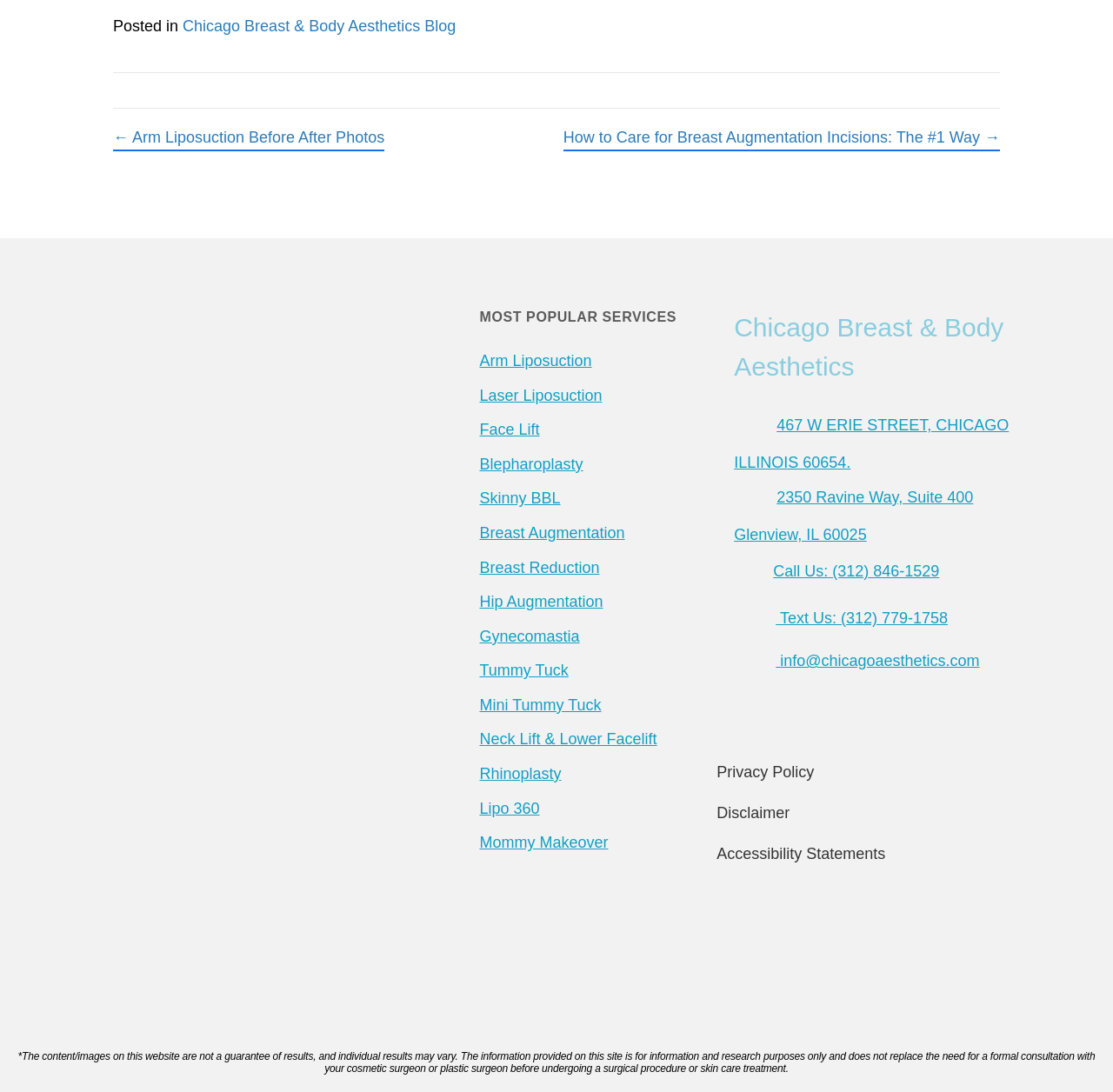Identify the bounding box coordinates of the section to be clicked to complete the task described by the following instruction: "Contact the clinic through phone". The coordinates should be four float numbers between 0 and 1, formatted as [left, top, right, bottom].

[0.66, 0.515, 0.844, 0.531]